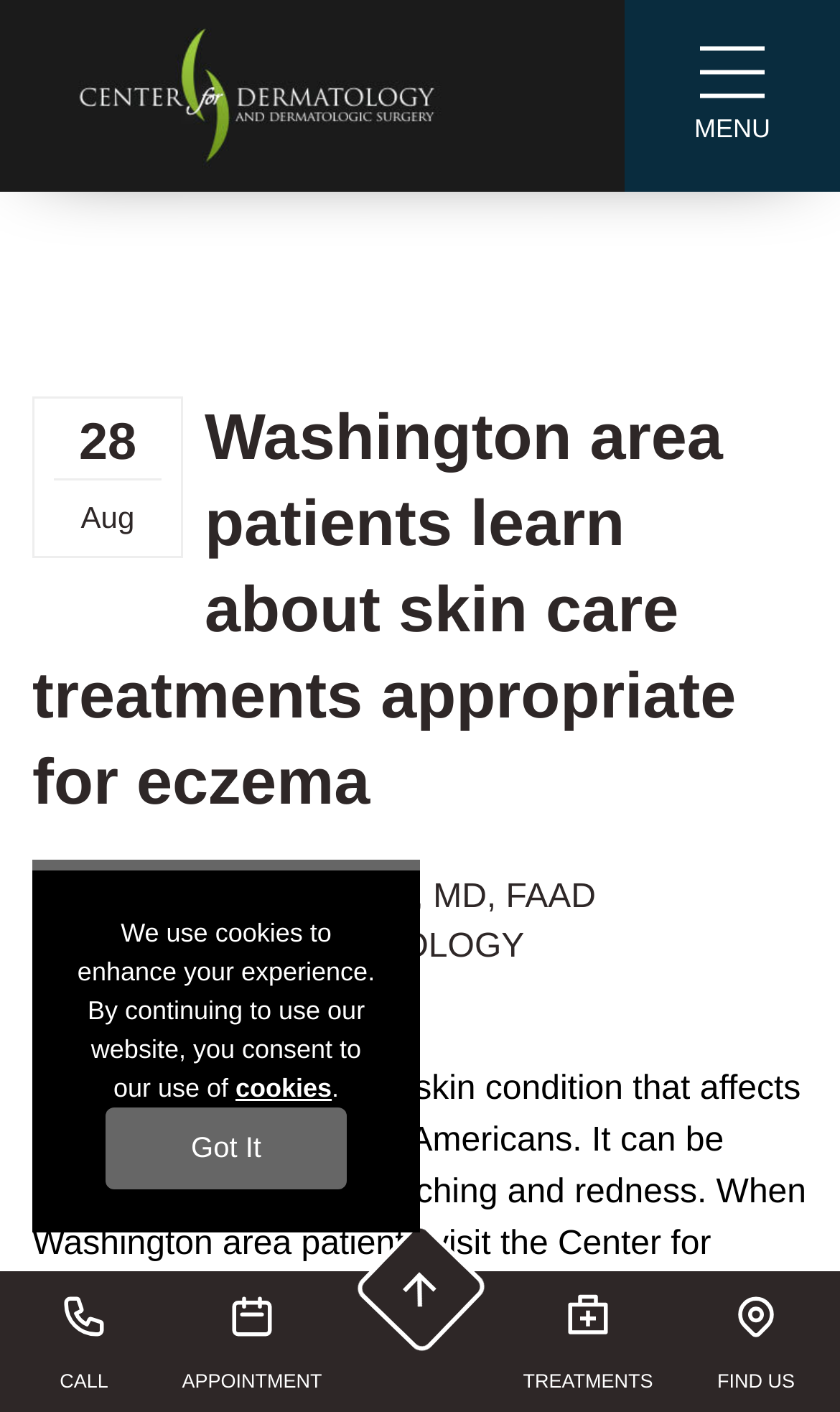What is the name of the center?
Based on the screenshot, provide a one-word or short-phrase response.

Center for Dermatology & Dermatologic Surgery